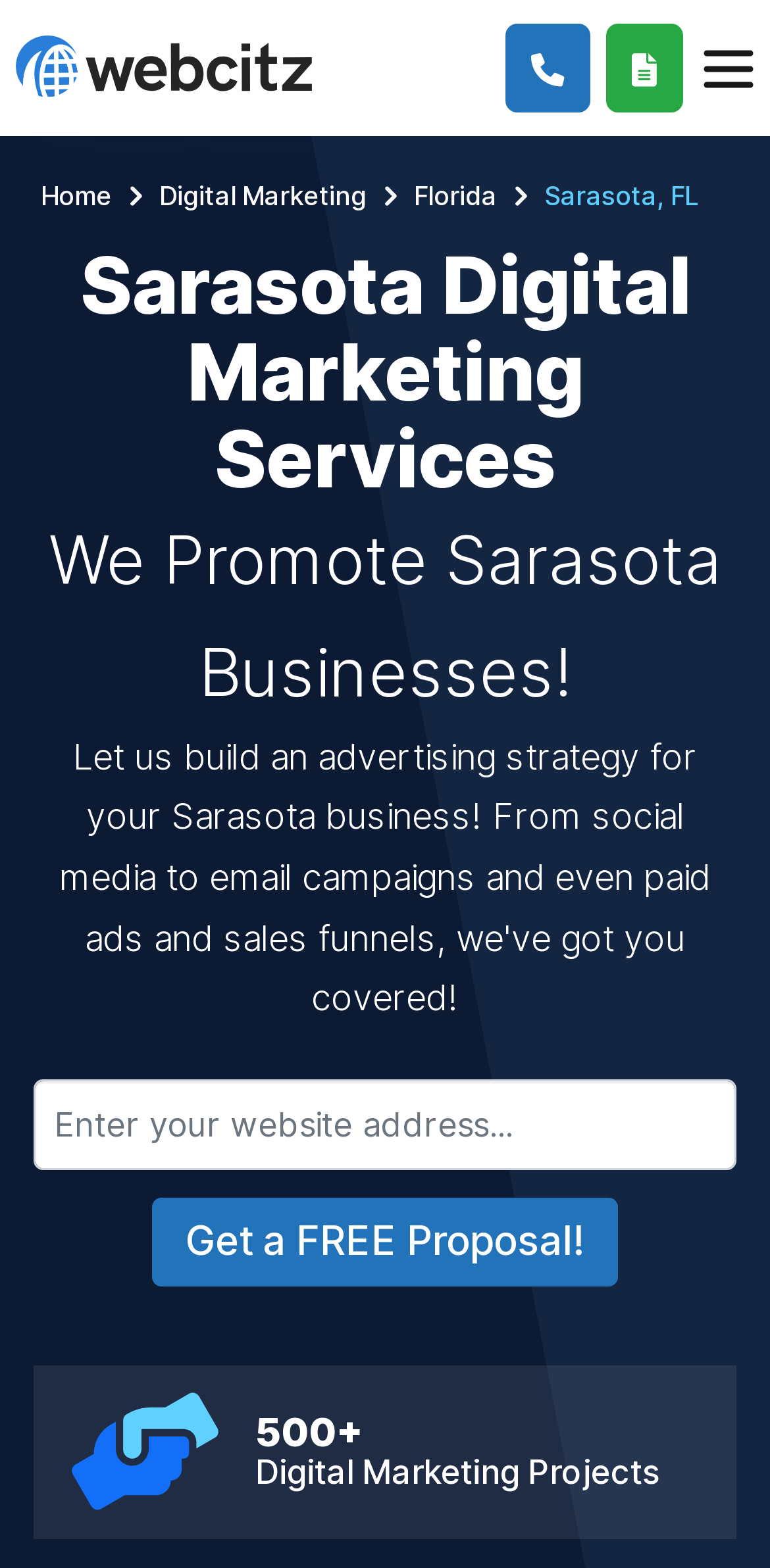What is the city and state mentioned on the webpage?
Please provide an in-depth and detailed response to the question.

I examined the webpage and found a static text 'Sarasota, FL' which suggests that the company is providing services specifically to businesses in Sarasota, Florida.